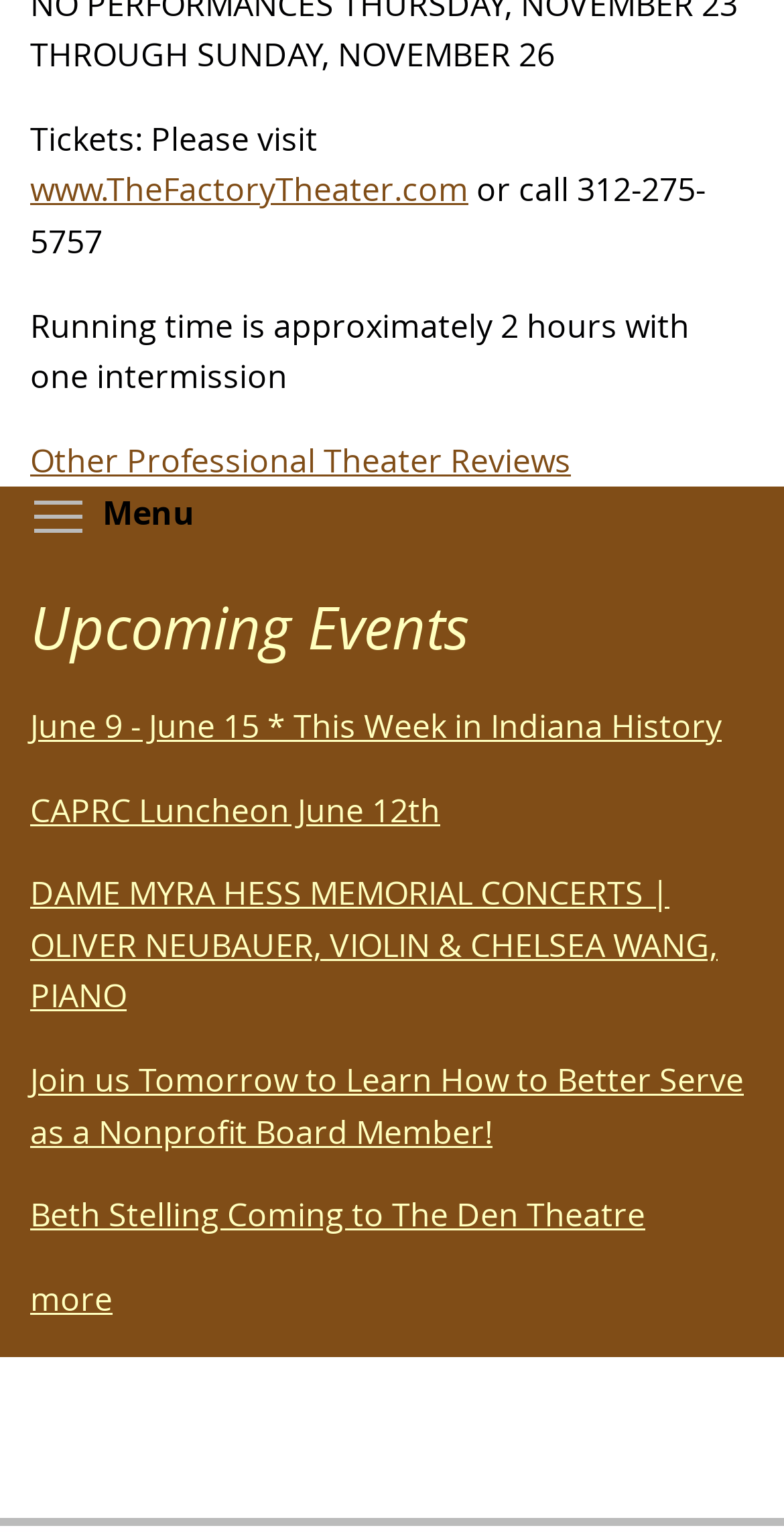Provide the bounding box coordinates, formatted as (top-left x, top-left y, bottom-right x, bottom-right y), with all values being floating point numbers between 0 and 1. Identify the bounding box of the UI element that matches the description: CAPRC Luncheon June 12th

[0.038, 0.514, 0.562, 0.543]